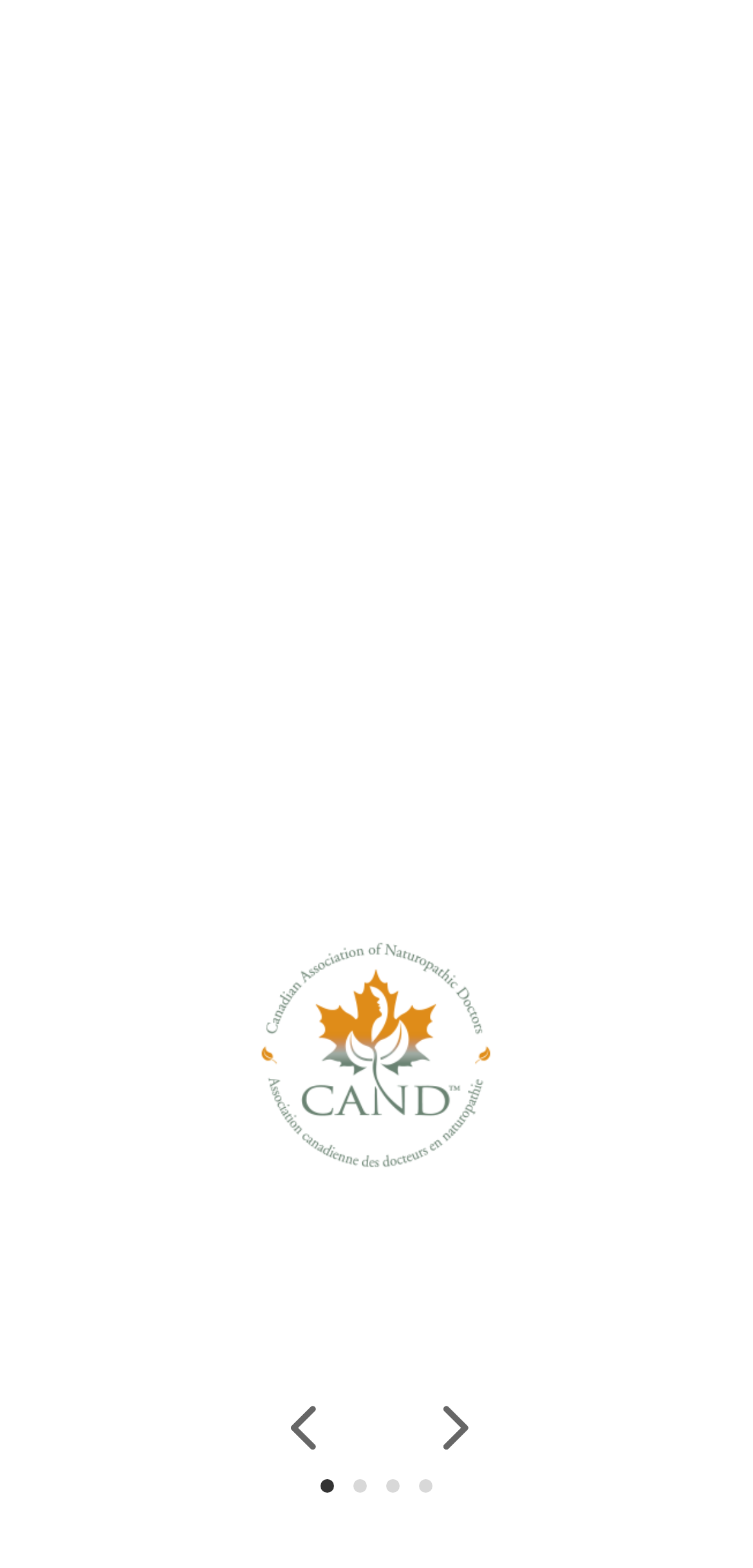Answer the following query with a single word or phrase:
How many pages are there in total?

5